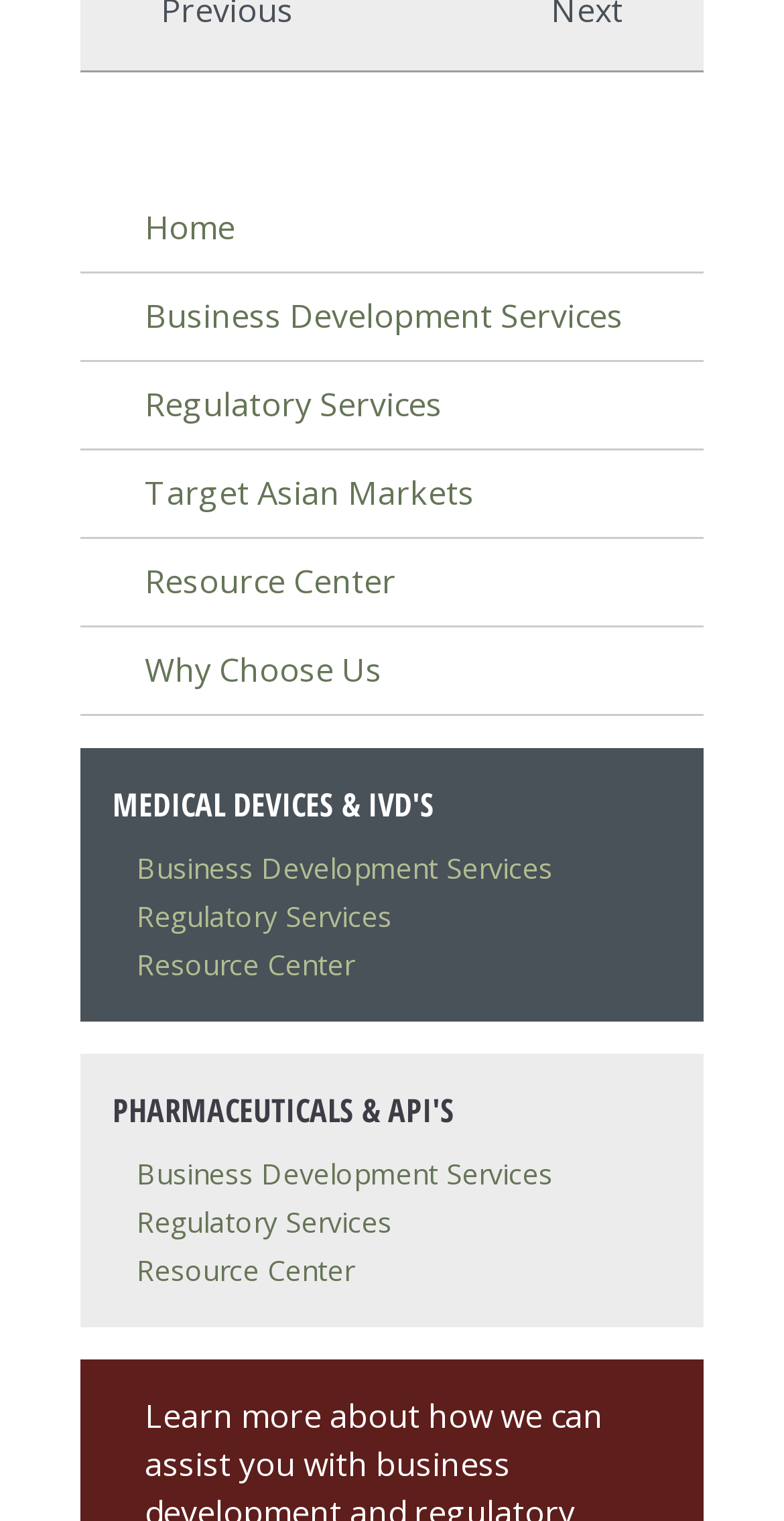Please specify the bounding box coordinates in the format (top-left x, top-left y, bottom-right x, bottom-right y), with values ranging from 0 to 1. Identify the bounding box for the UI component described as follows: Regulatory Services

[0.185, 0.251, 0.564, 0.28]